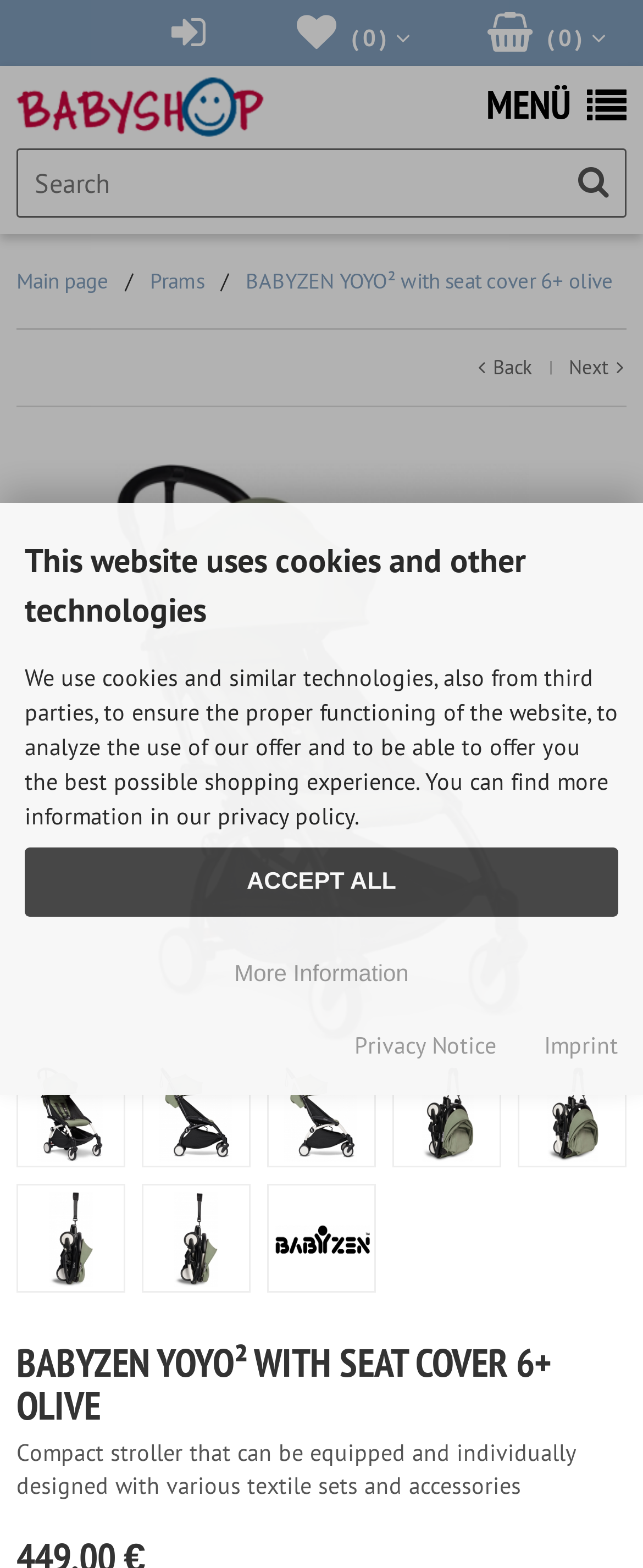Find the bounding box coordinates of the area to click in order to follow the instruction: "Click on the next page".

[0.885, 0.226, 0.974, 0.242]